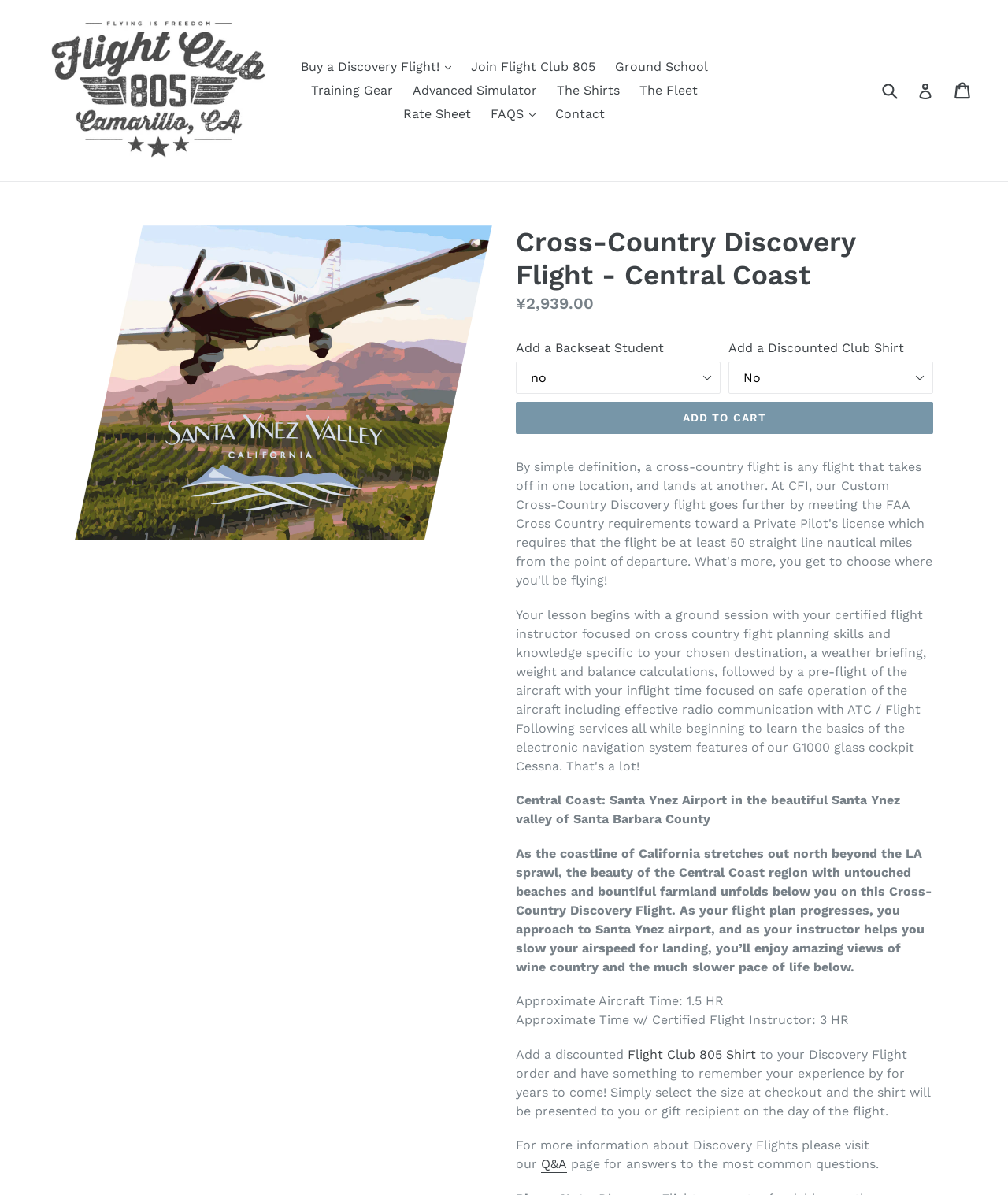Identify the bounding box coordinates of the clickable region required to complete the instruction: "Add to cart". The coordinates should be given as four float numbers within the range of 0 and 1, i.e., [left, top, right, bottom].

[0.512, 0.336, 0.926, 0.364]